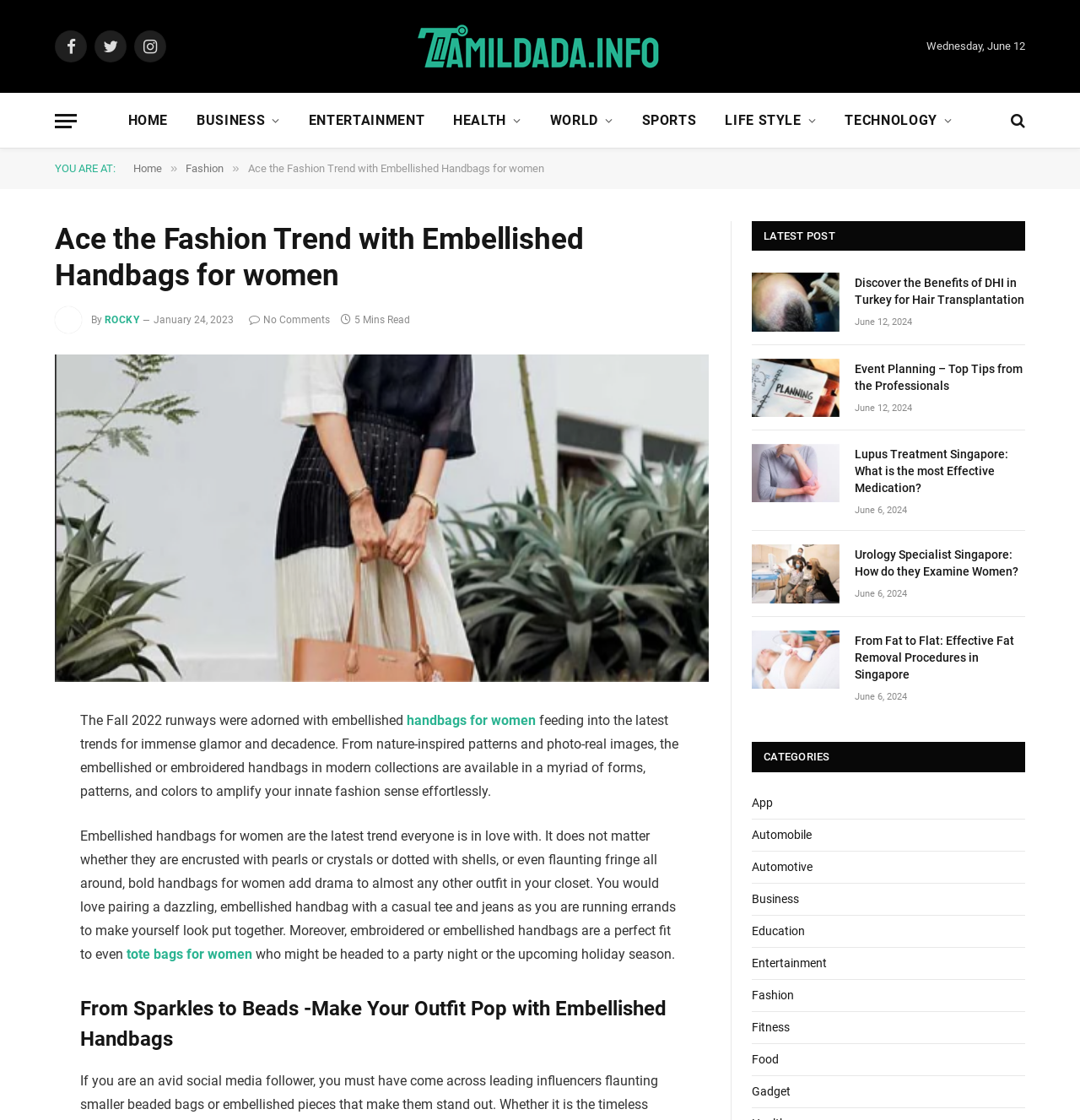Kindly provide the bounding box coordinates of the section you need to click on to fulfill the given instruction: "Click on Facebook link".

[0.051, 0.027, 0.08, 0.056]